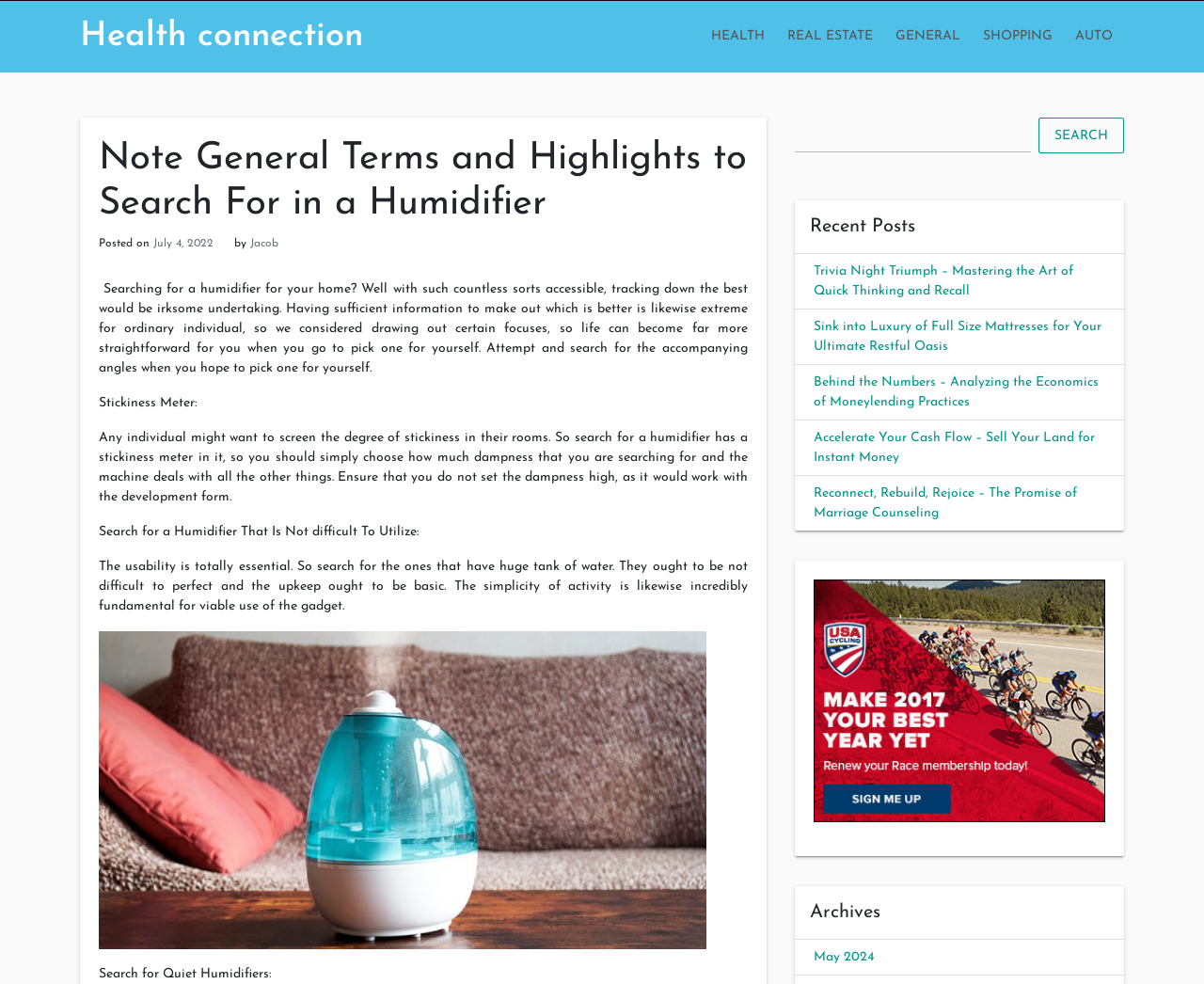Respond with a single word or phrase to the following question: What is the author's name of the current article?

Jacob